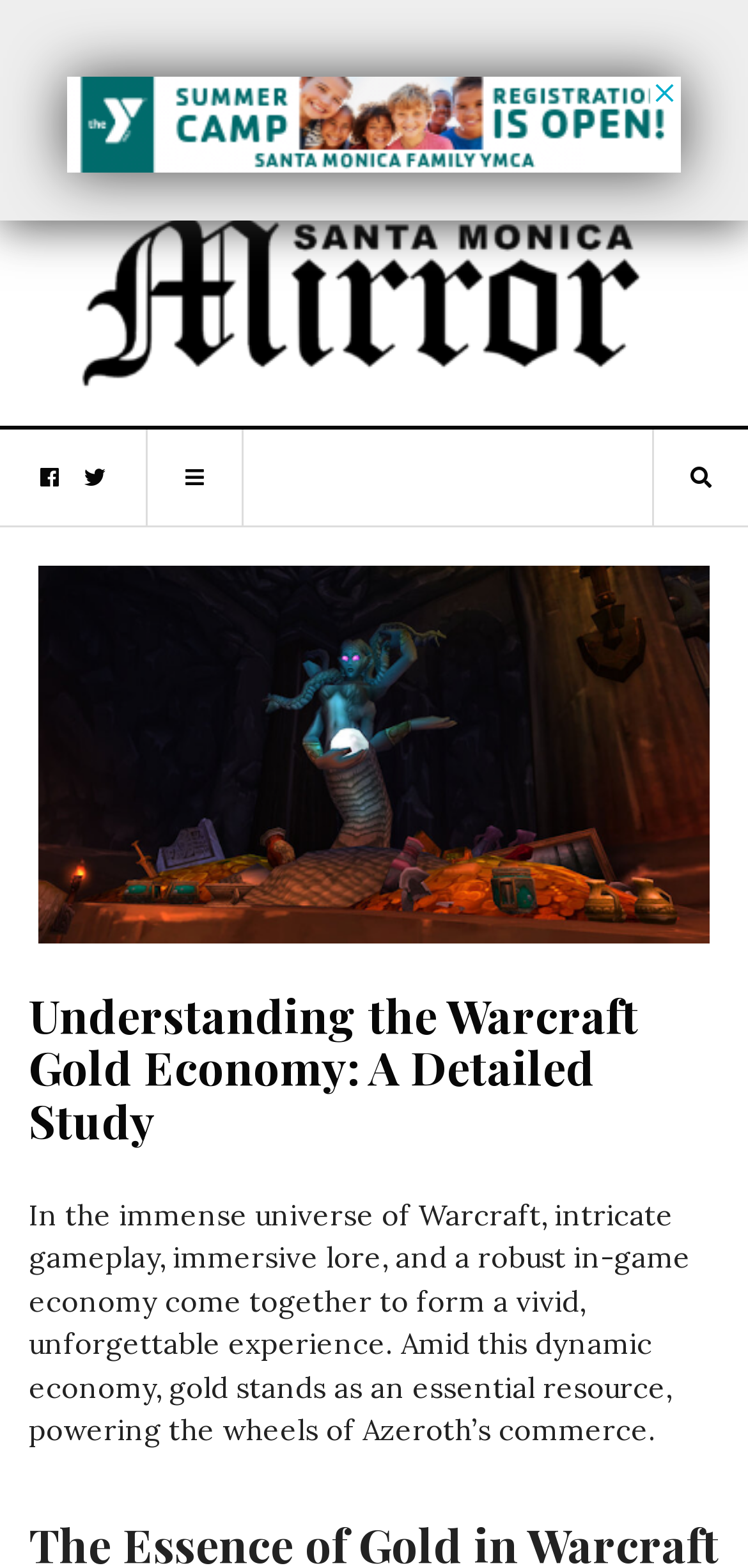Provide the bounding box coordinates, formatted as (top-left x, top-left y, bottom-right x, bottom-right y), with all values being floating point numbers between 0 and 1. Identify the bounding box of the UI element that matches the description: alt="SM Mirror"

[0.096, 0.156, 0.865, 0.216]